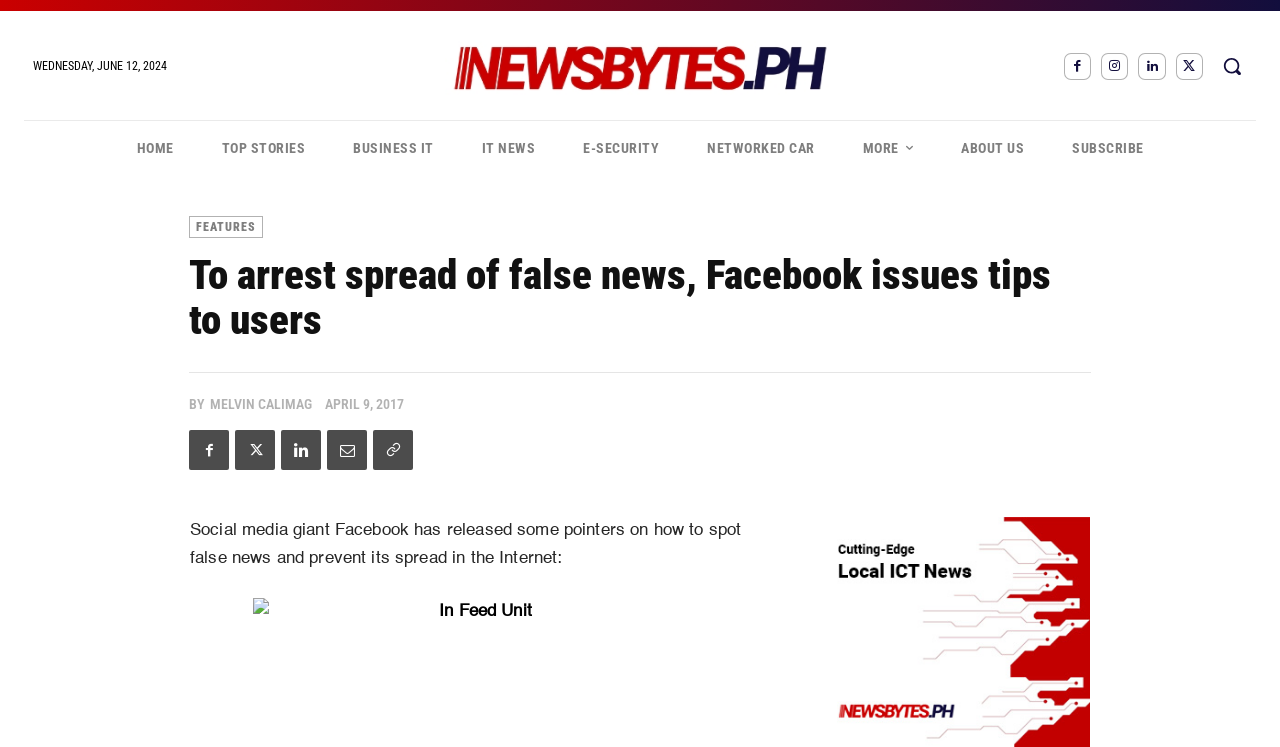How many social media links are there?
Please provide a single word or phrase as your answer based on the screenshot.

4